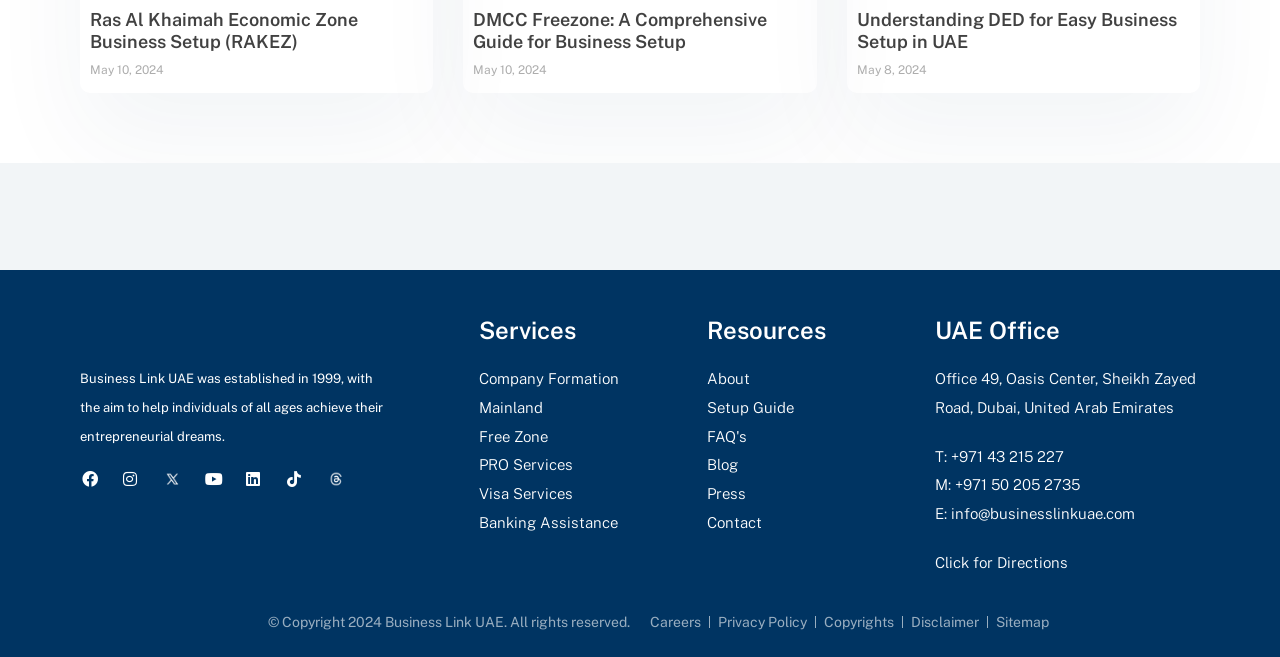Provide the bounding box coordinates of the section that needs to be clicked to accomplish the following instruction: "Contact Business Link UAE via email."

[0.73, 0.761, 0.938, 0.805]